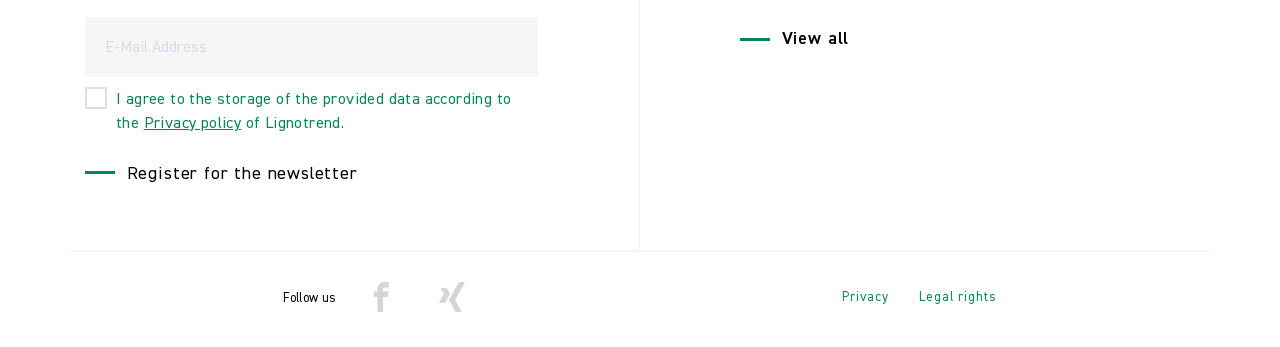Pinpoint the bounding box coordinates of the clickable element to carry out the following instruction: "Enter email address."

[0.066, 0.049, 0.42, 0.222]